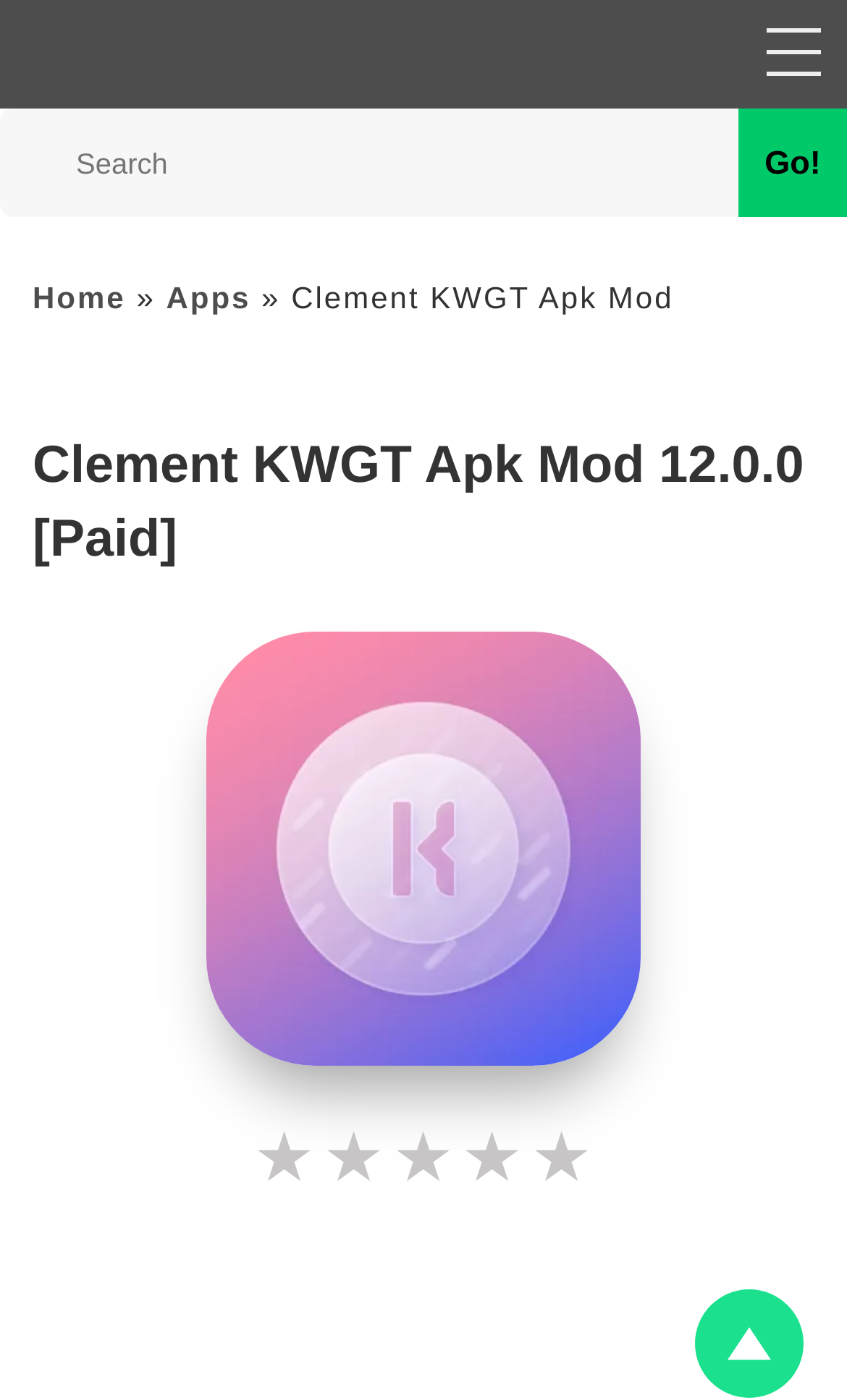Locate the bounding box coordinates of the clickable area to execute the instruction: "download Clement KWGT Apk Mod". Provide the coordinates as four float numbers between 0 and 1, represented as [left, top, right, bottom].

[0.038, 0.307, 0.962, 0.413]